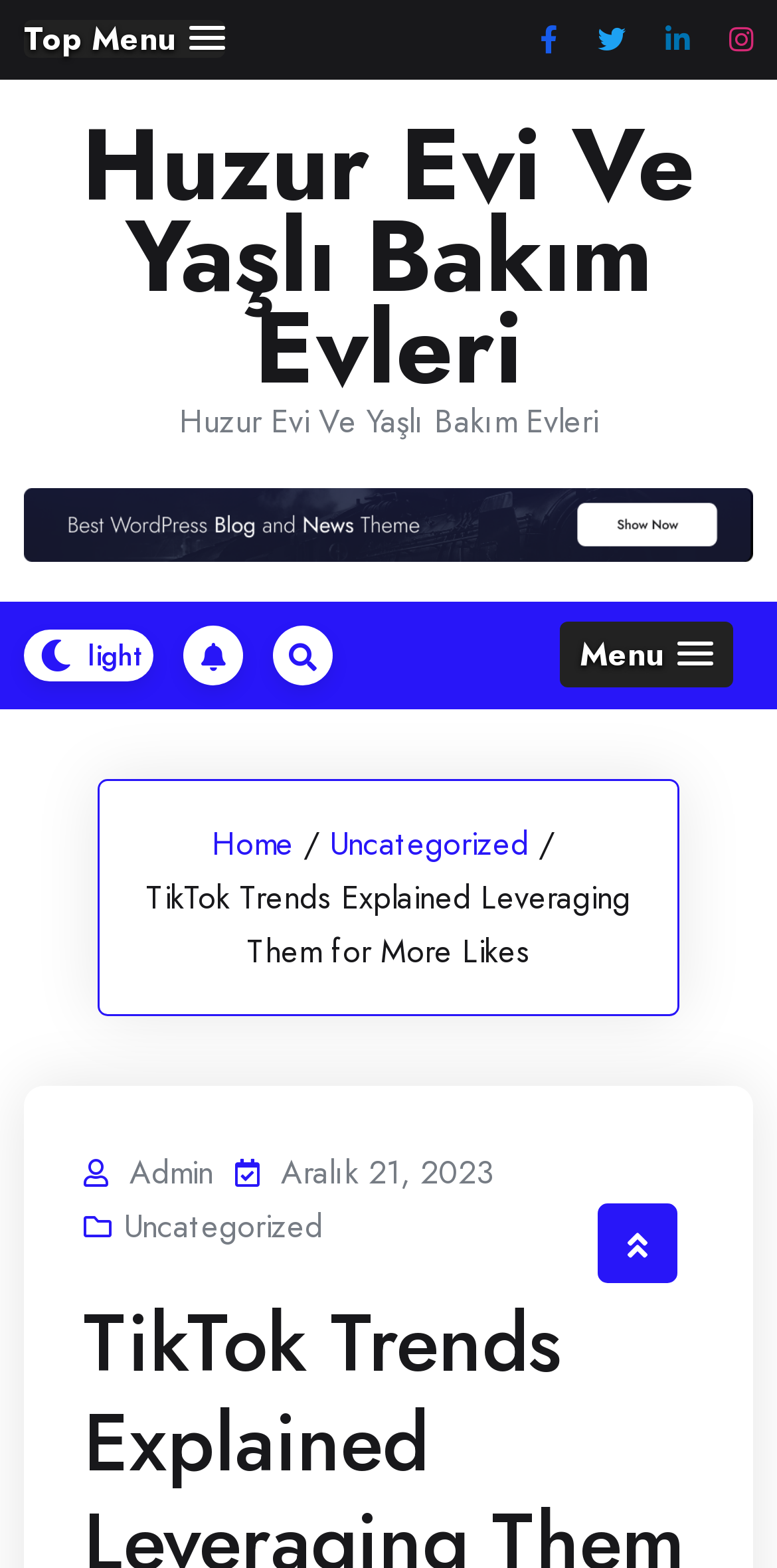Locate the bounding box of the UI element described in the following text: "Uncategorized".

[0.159, 0.764, 0.415, 0.799]